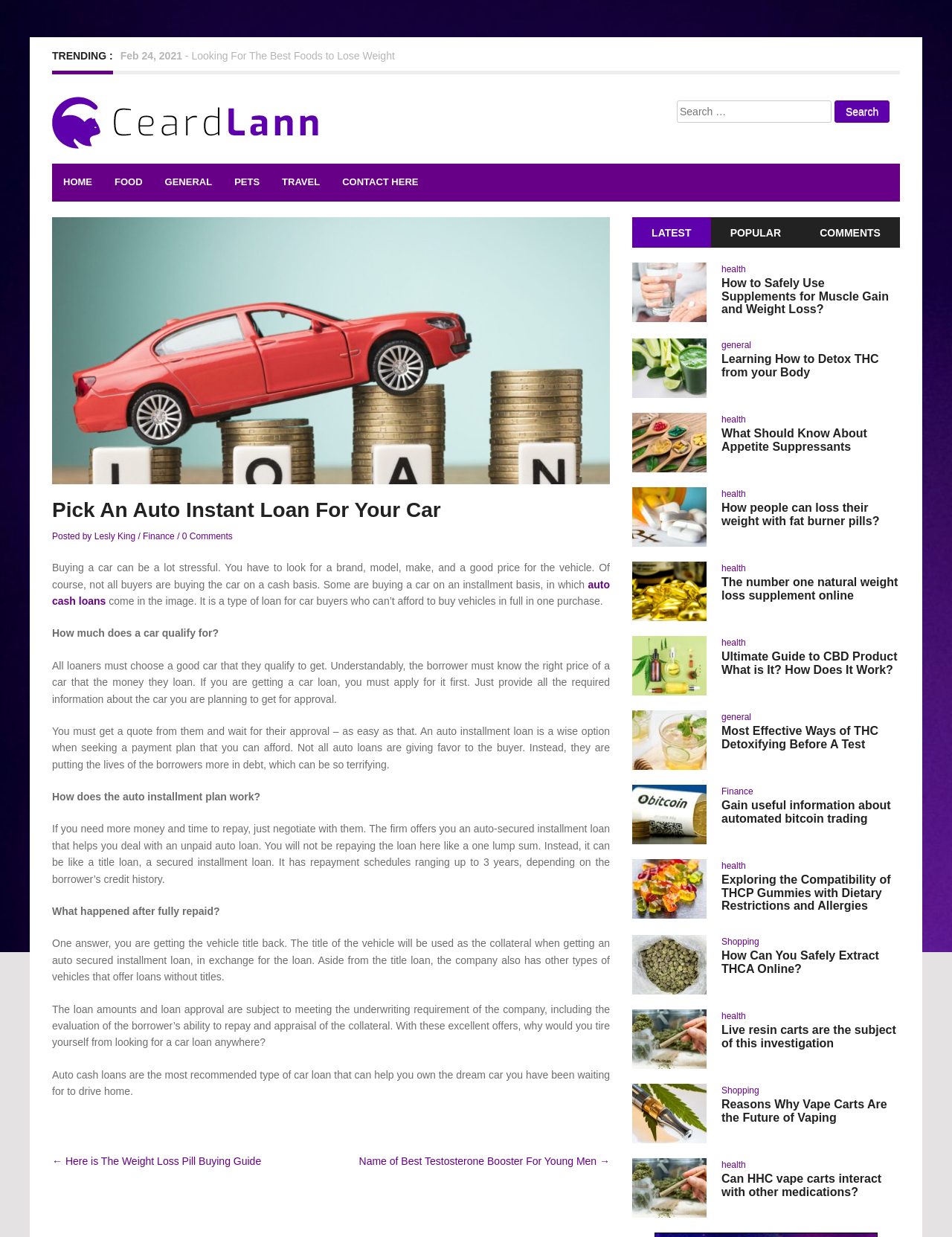Find the bounding box coordinates for the element described here: "auto cash loans".

[0.055, 0.468, 0.641, 0.491]